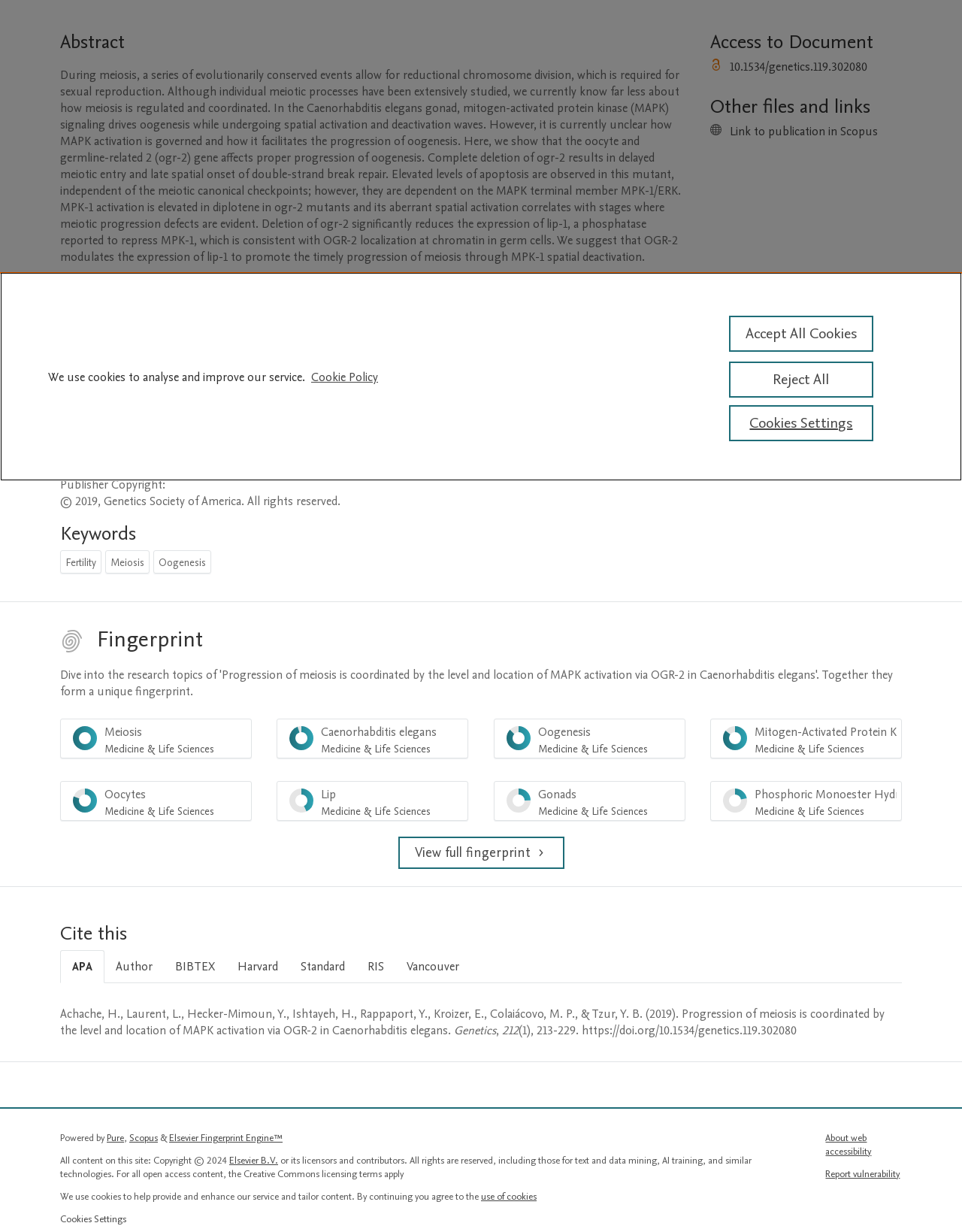Please specify the bounding box coordinates in the format (top-left x, top-left y, bottom-right x, bottom-right y), with values ranging from 0 to 1. Identify the bounding box for the UI component described as follows: Link to publication in Scopus

[0.759, 0.1, 0.913, 0.114]